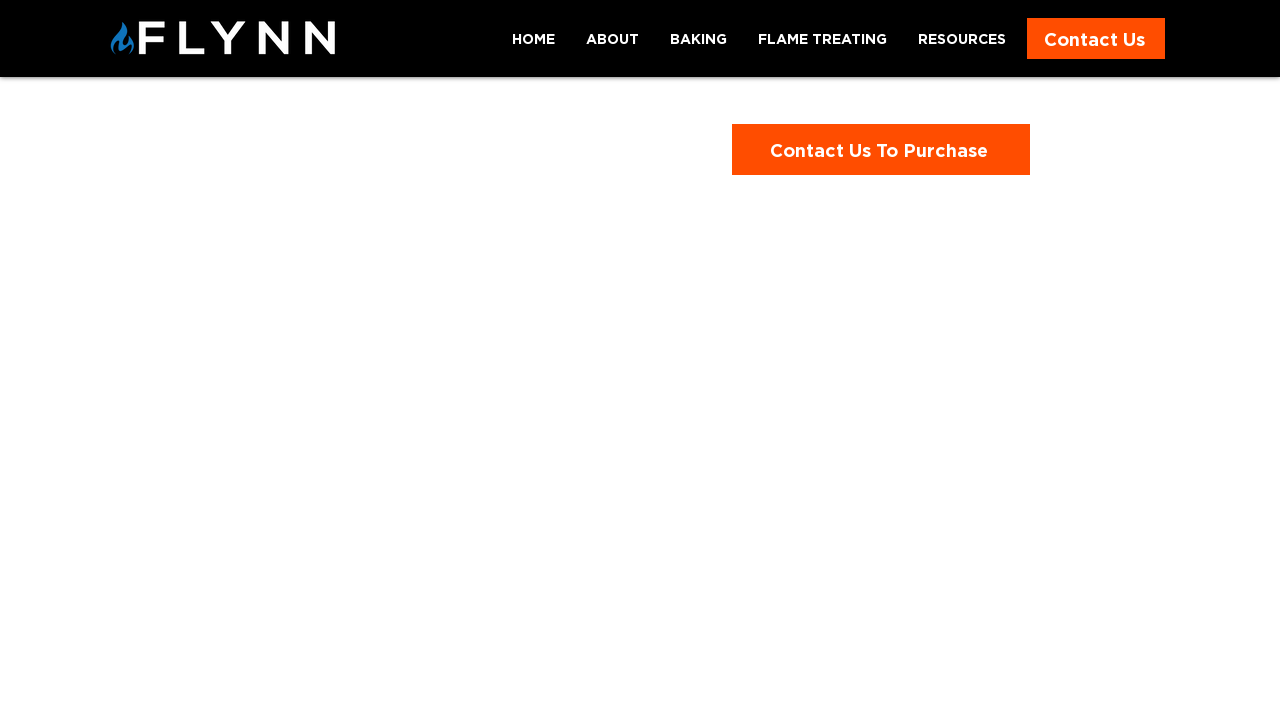Find the bounding box coordinates corresponding to the UI element with the description: "Contact Us To Purchase". The coordinates should be formatted as [left, top, right, bottom], with values as floats between 0 and 1.

[0.572, 0.177, 0.805, 0.249]